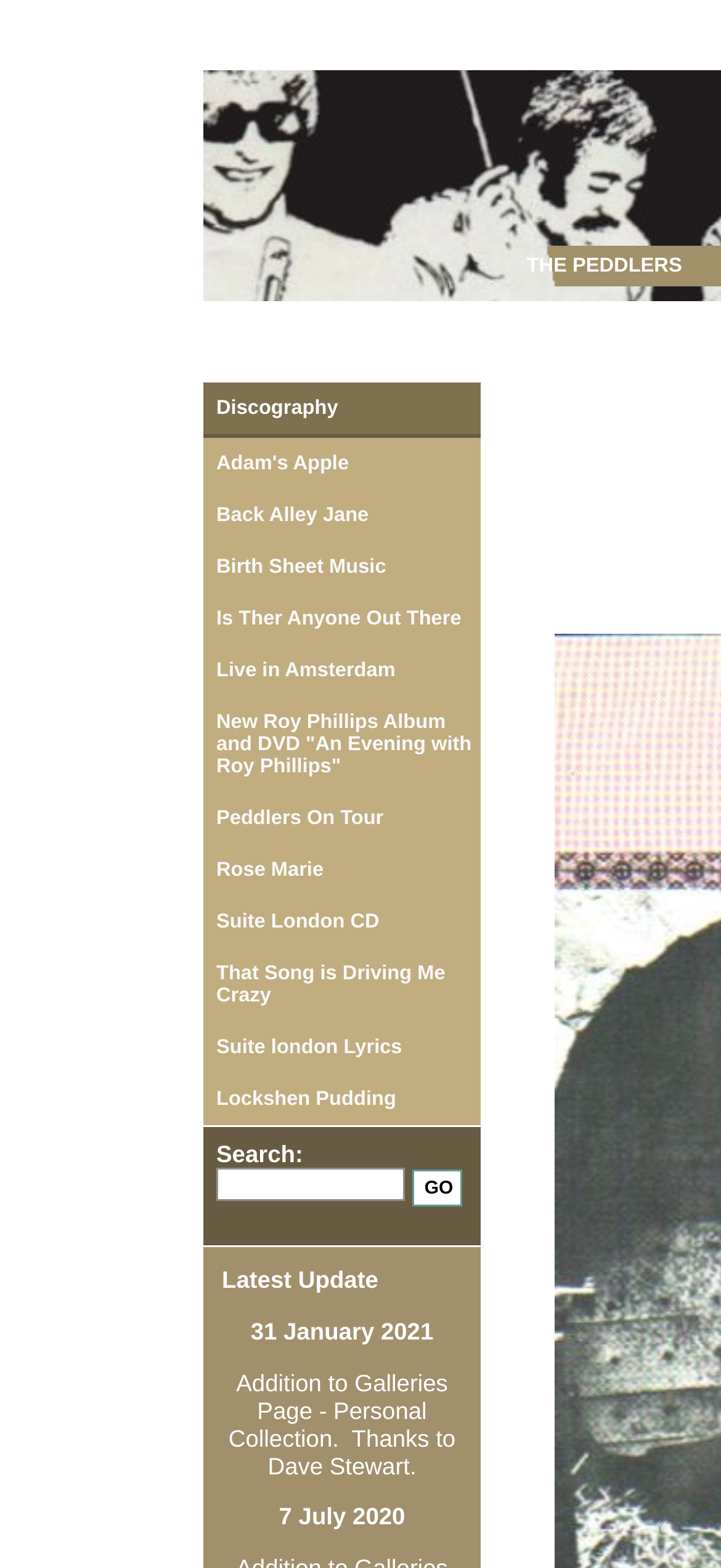Show the bounding box coordinates for the element that needs to be clicked to execute the following instruction: "Search for sheet music". Provide the coordinates in the form of four float numbers between 0 and 1, i.e., [left, top, right, bottom].

[0.3, 0.745, 0.562, 0.766]